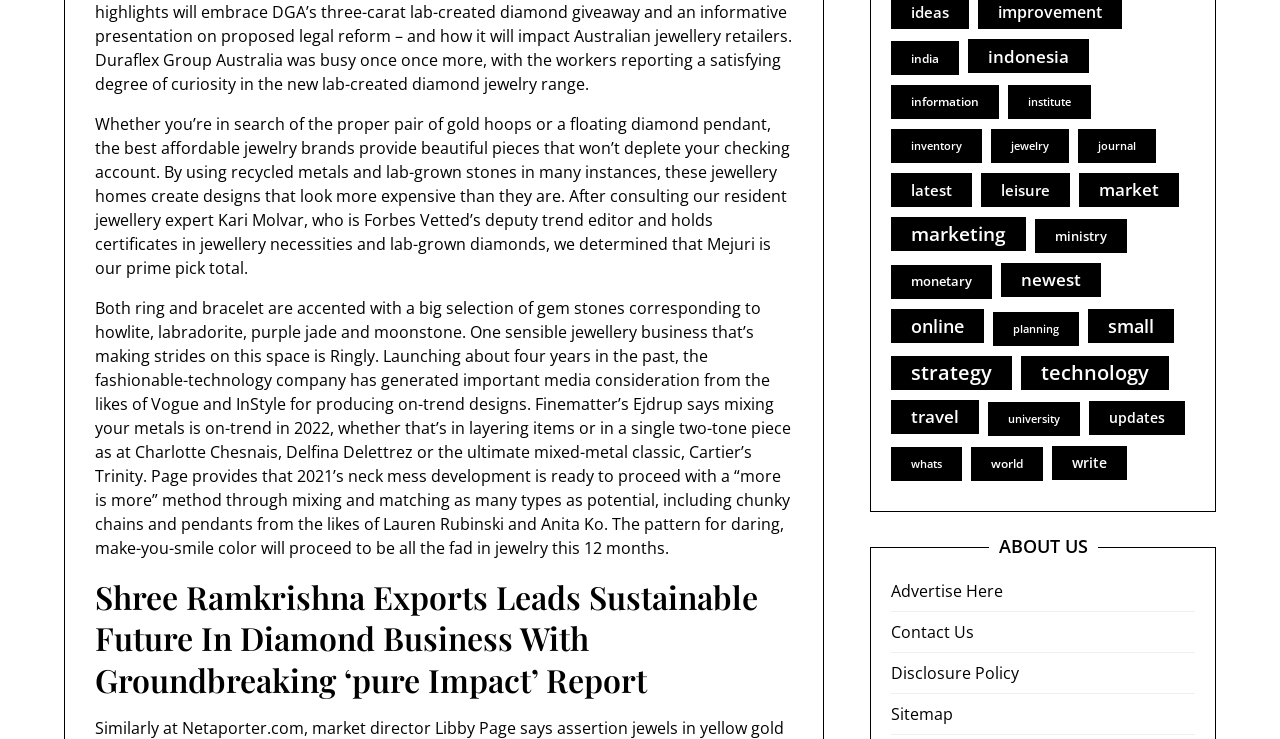Extract the bounding box of the UI element described as: "Disclosure Policy".

[0.696, 0.883, 0.934, 0.939]